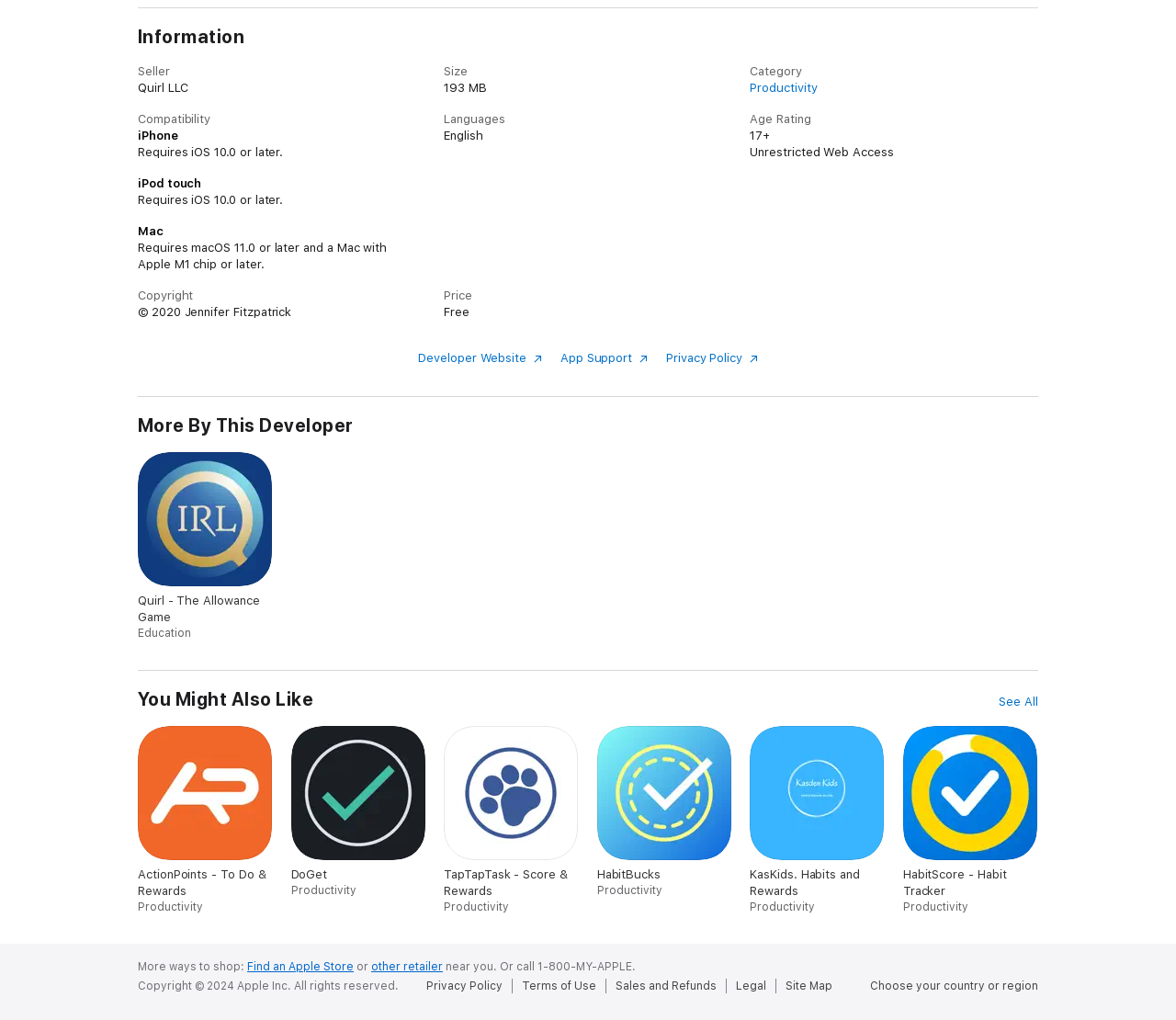What is the seller of this product?
Please answer the question with a detailed response using the information from the screenshot.

I found the answer by looking at the description list with the term 'Seller' and its corresponding detail 'Quirl LLC'.